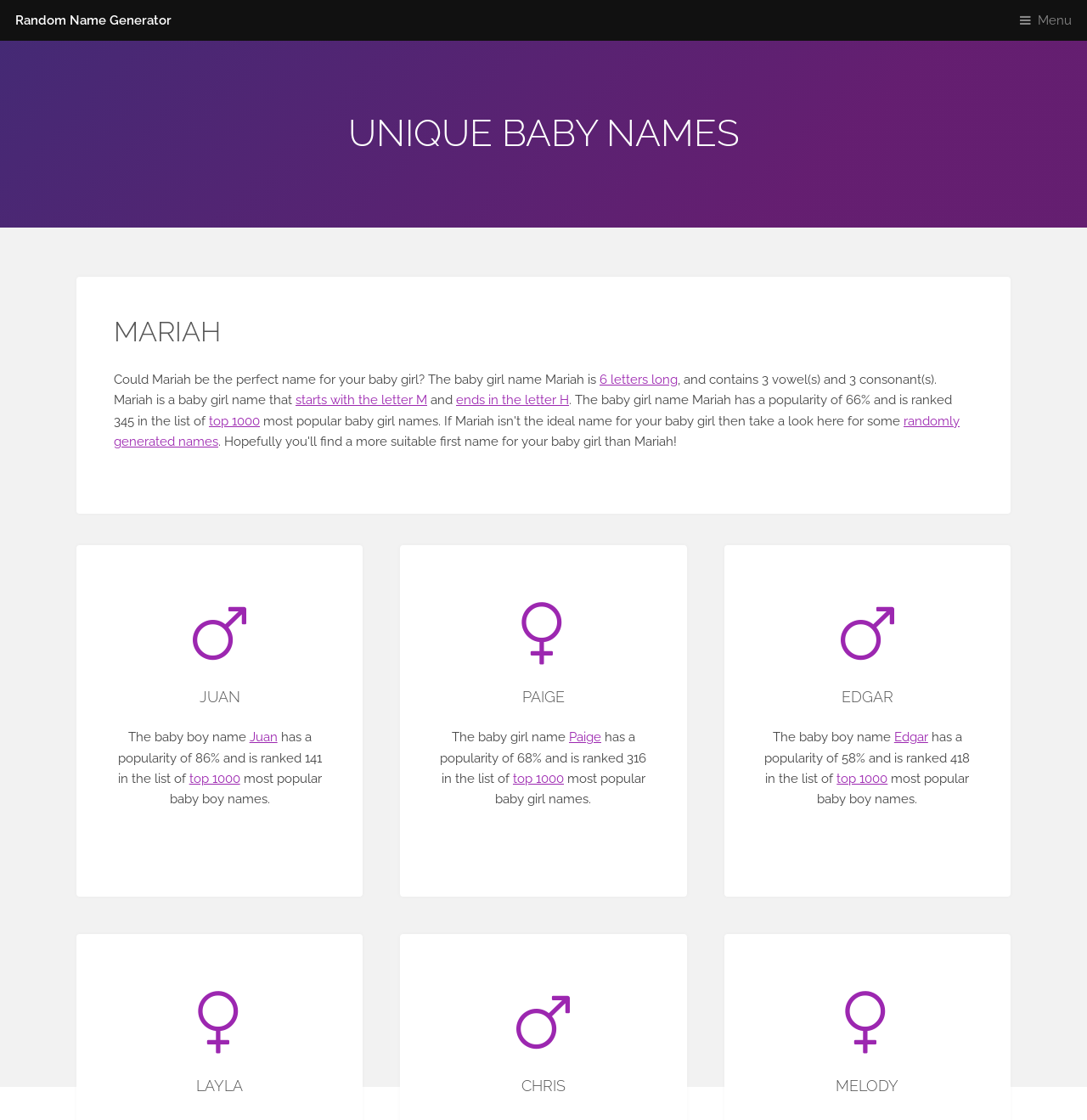Specify the bounding box coordinates of the element's region that should be clicked to achieve the following instruction: "Check the popularity of the name 'LAYLA'". The bounding box coordinates consist of four float numbers between 0 and 1, in the format [left, top, right, bottom].

[0.105, 0.959, 0.299, 0.98]